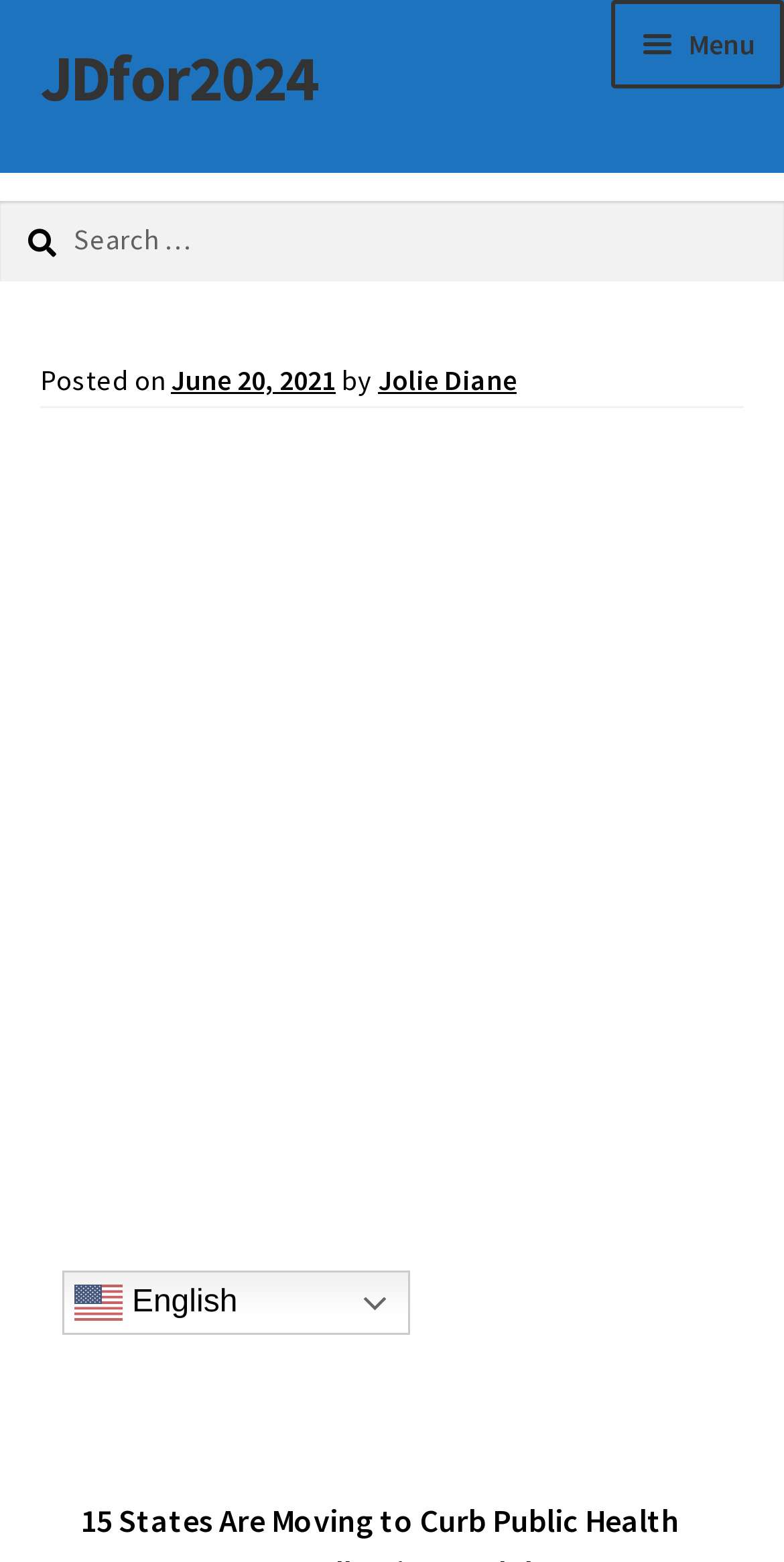For the given element description Jolie Diane, determine the bounding box coordinates of the UI element. The coordinates should follow the format (top-left x, top-left y, bottom-right x, bottom-right y) and be within the range of 0 to 1.

[0.505, 0.233, 0.695, 0.254]